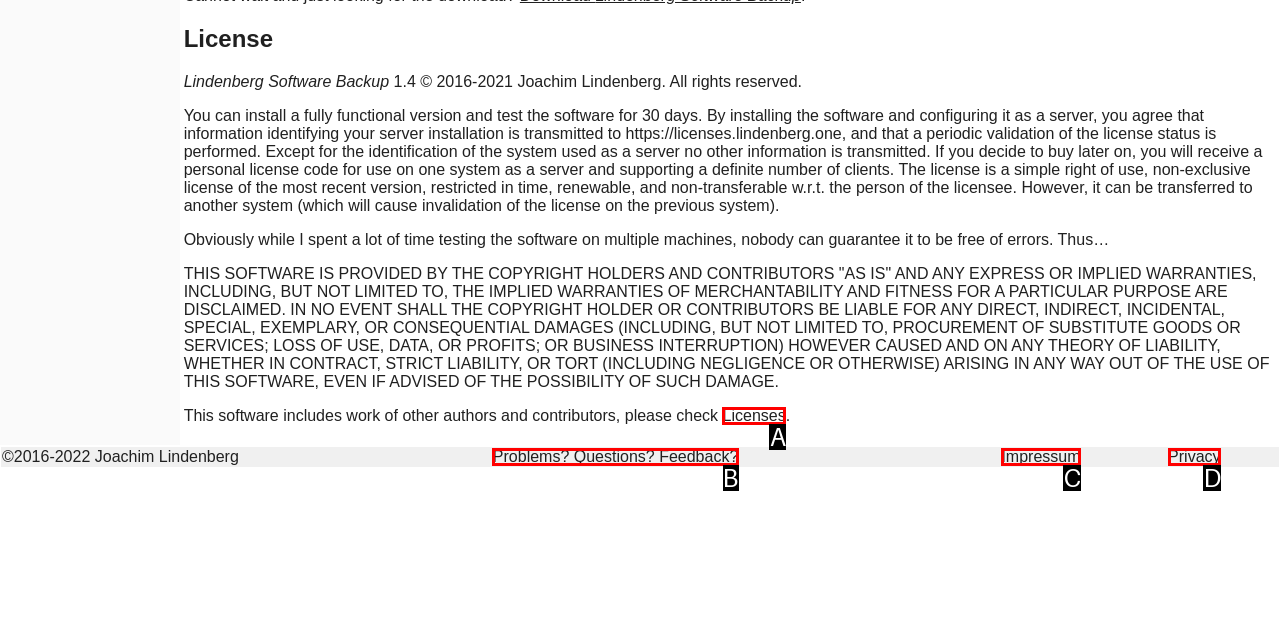Choose the option that matches the following description: 0More
Reply with the letter of the selected option directly.

None